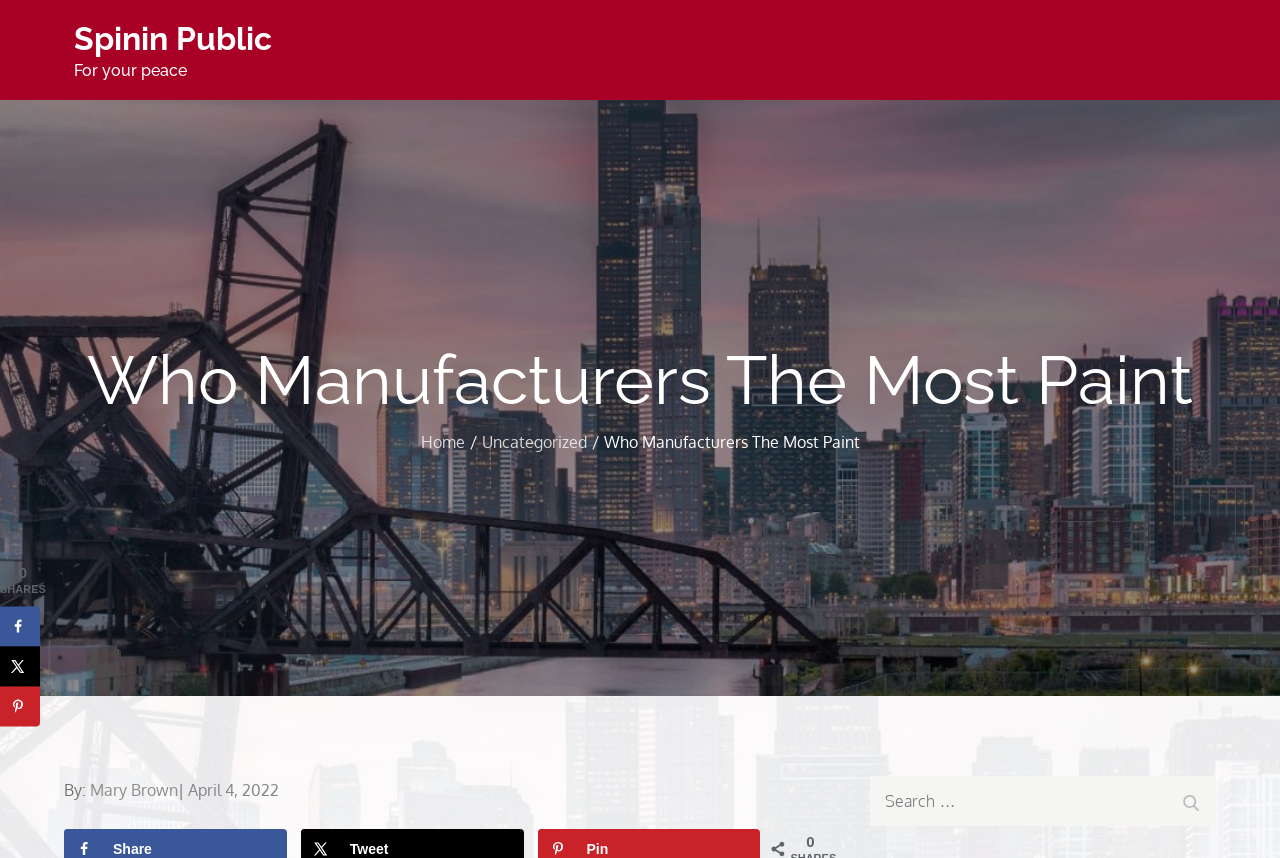From the element description Spinin Public, predict the bounding box coordinates of the UI element. The coordinates must be specified in the format (top-left x, top-left y, bottom-right x, bottom-right y) and should be within the 0 to 1 range.

[0.058, 0.023, 0.212, 0.066]